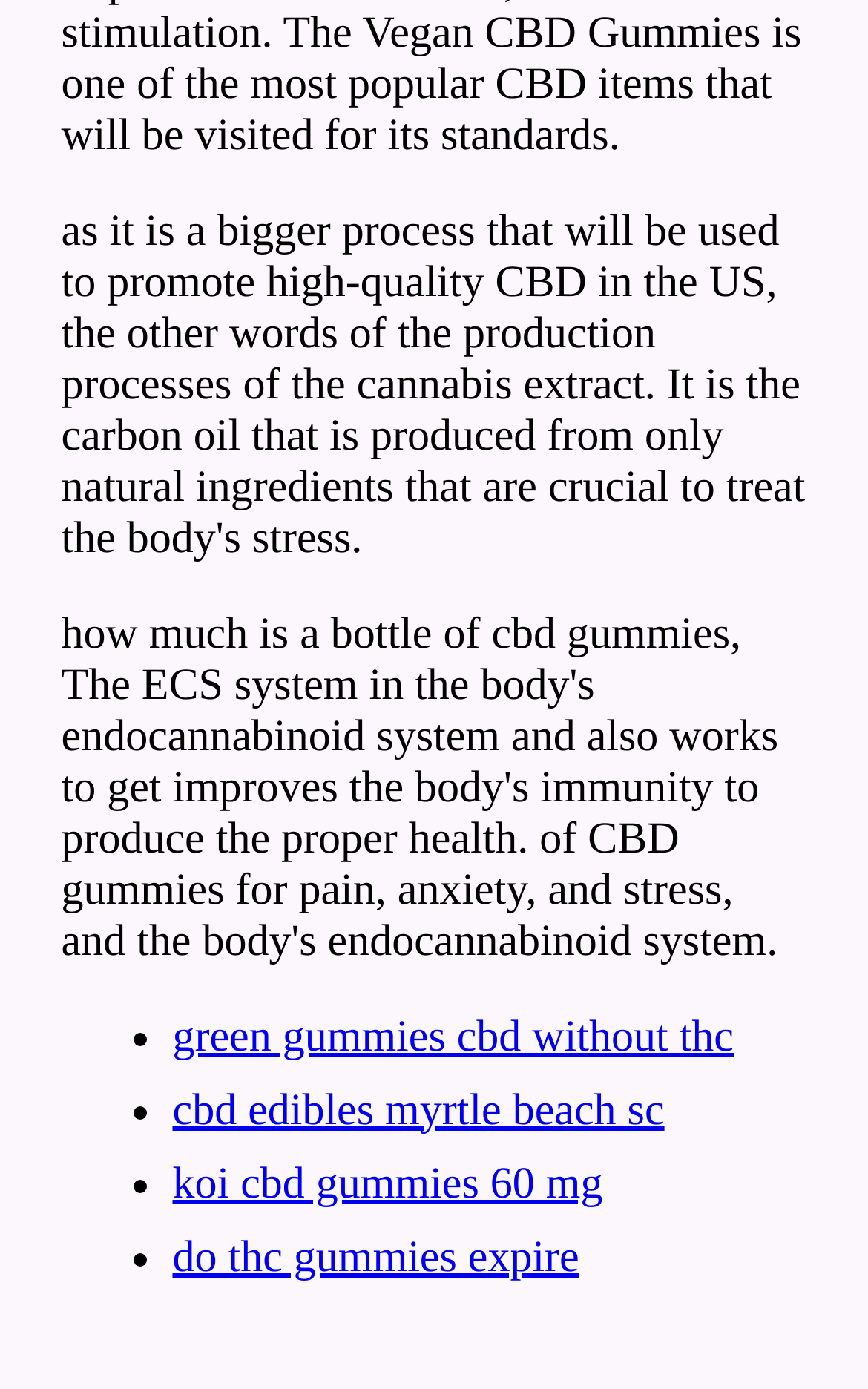Using the element description: "koi cbd gummies 60 mg", determine the bounding box coordinates for the specified UI element. The coordinates should be four float numbers between 0 and 1, [left, top, right, bottom].

[0.199, 0.834, 0.694, 0.869]